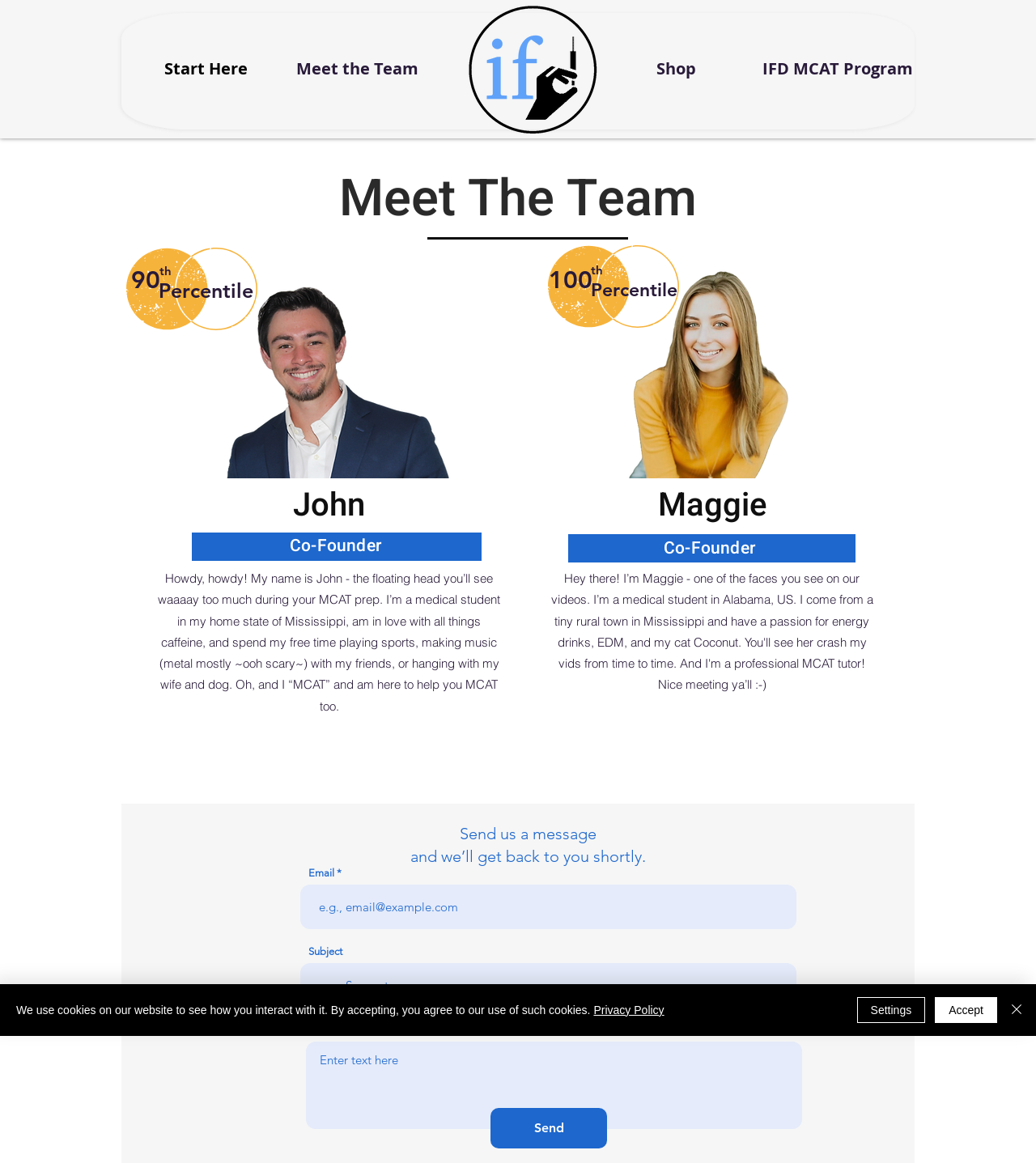Offer a comprehensive description of the webpage’s content and structure.

The webpage is about "informingfuturedoctors.com" and its "About Us" section. At the top, there is a logo image of "IFD Official Logo.png" with a link to "IFD_Logo_vector_Black.PNG". Below the logo, there are four links: "Start Here", "Meet the Team", "Shop", and "IFD MCAT Program". 

On the left side, there is a section dedicated to the team members. There is a heading "Meet The Team" followed by two team members' profiles. The first profile has a heading "John" with a subheading "Co-Founder" and a paragraph describing John's background and interests. Below the text, there is an image of John's headshot. The second profile has a heading "Maggie" with a subheading "Co-Founder". 

On the right side, there is a section with a heading "Marketing Director" and a call-to-action to send a message. There are three text boxes to input email, subject, and message, followed by a "Send" button. 

At the bottom of the page, there is a notification alert about the website's use of cookies, with a link to the "Privacy Policy" and three buttons: "Accept", "Settings", and "Close". The "Close" button has a small image of a close icon.